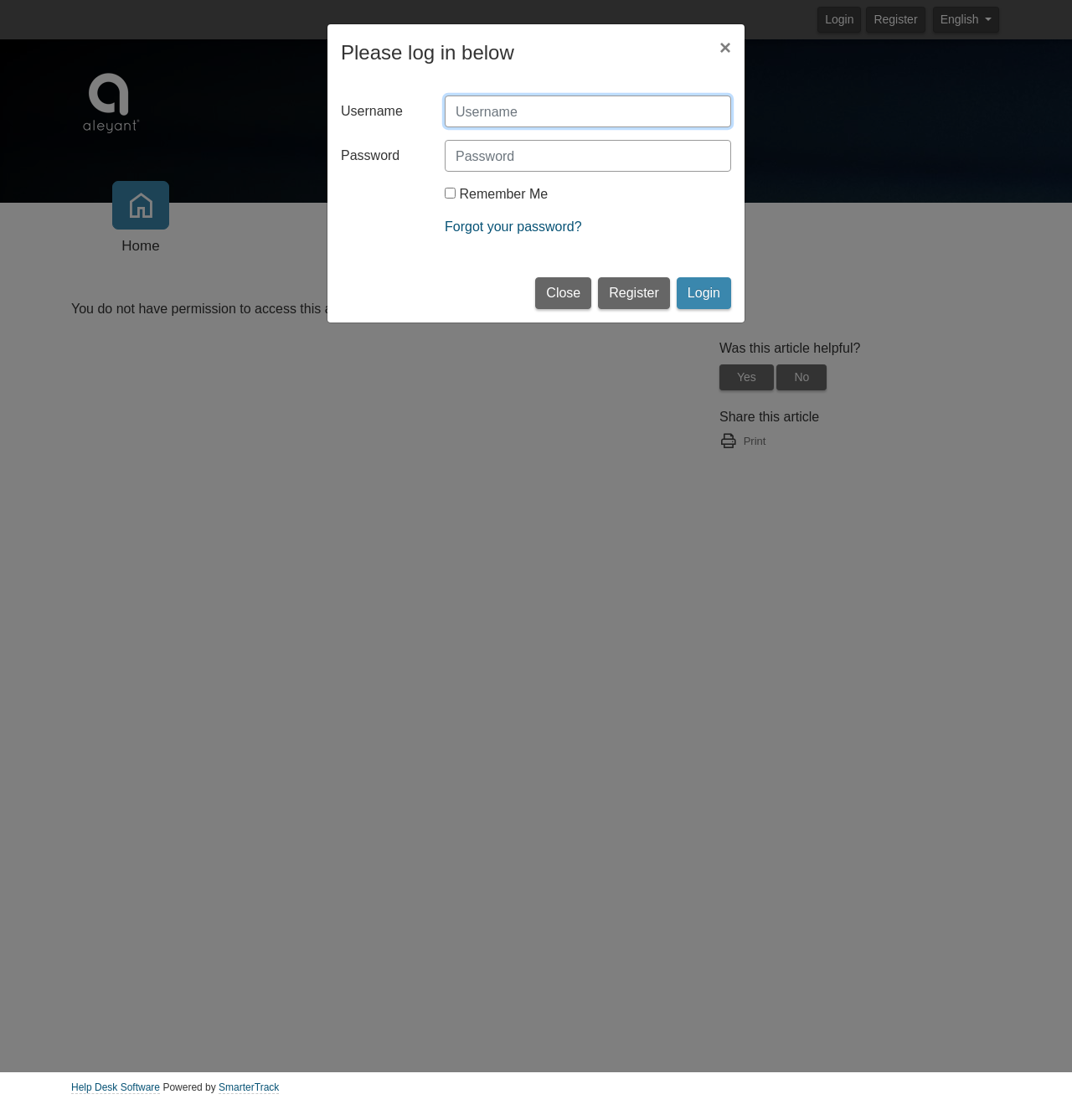Please predict the bounding box coordinates of the element's region where a click is necessary to complete the following instruction: "Click the Login button on the dialog". The coordinates should be represented by four float numbers between 0 and 1, i.e., [left, top, right, bottom].

[0.631, 0.248, 0.682, 0.276]